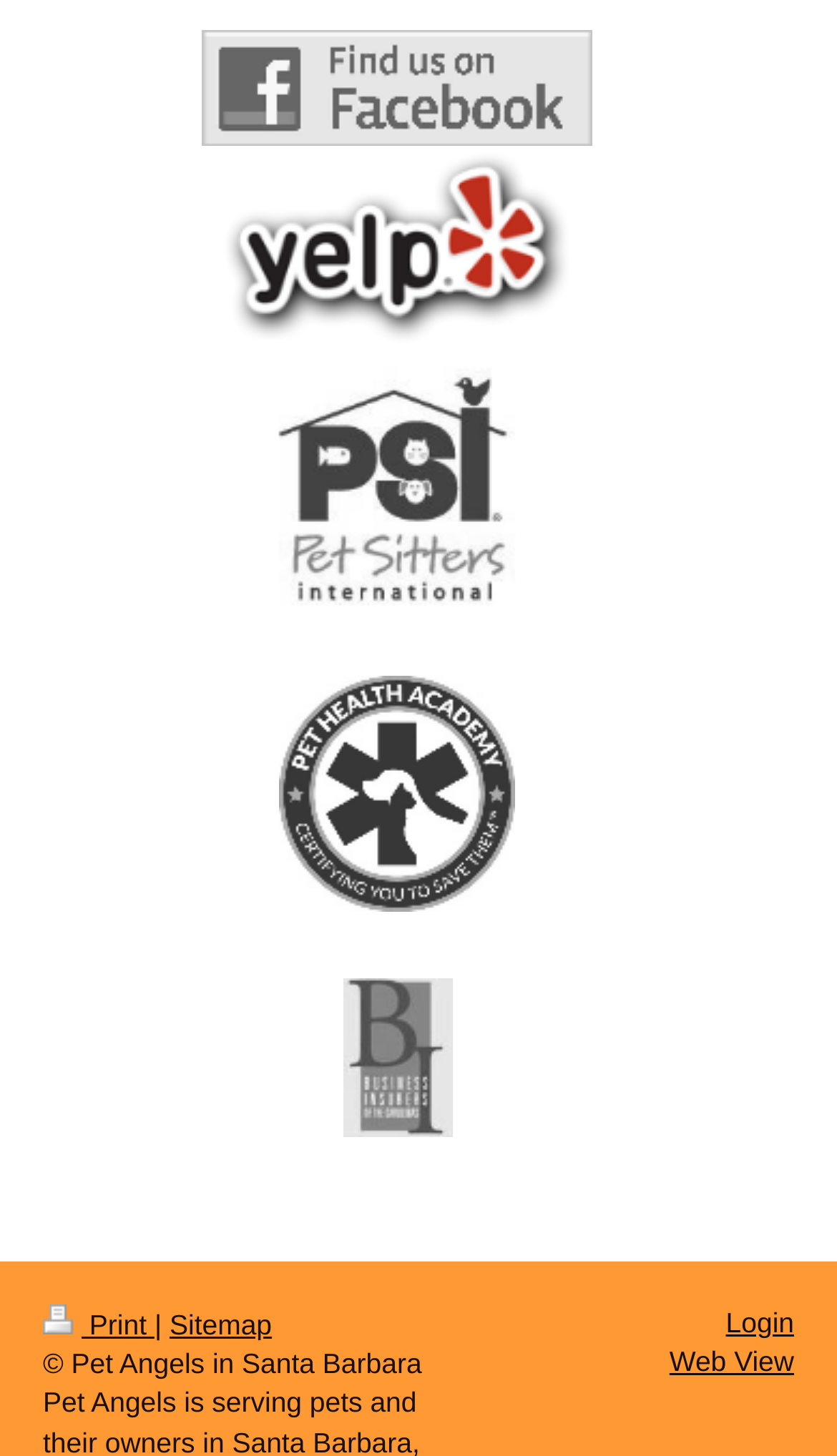Respond to the question with just a single word or phrase: 
How many static text elements are in the footer section?

2